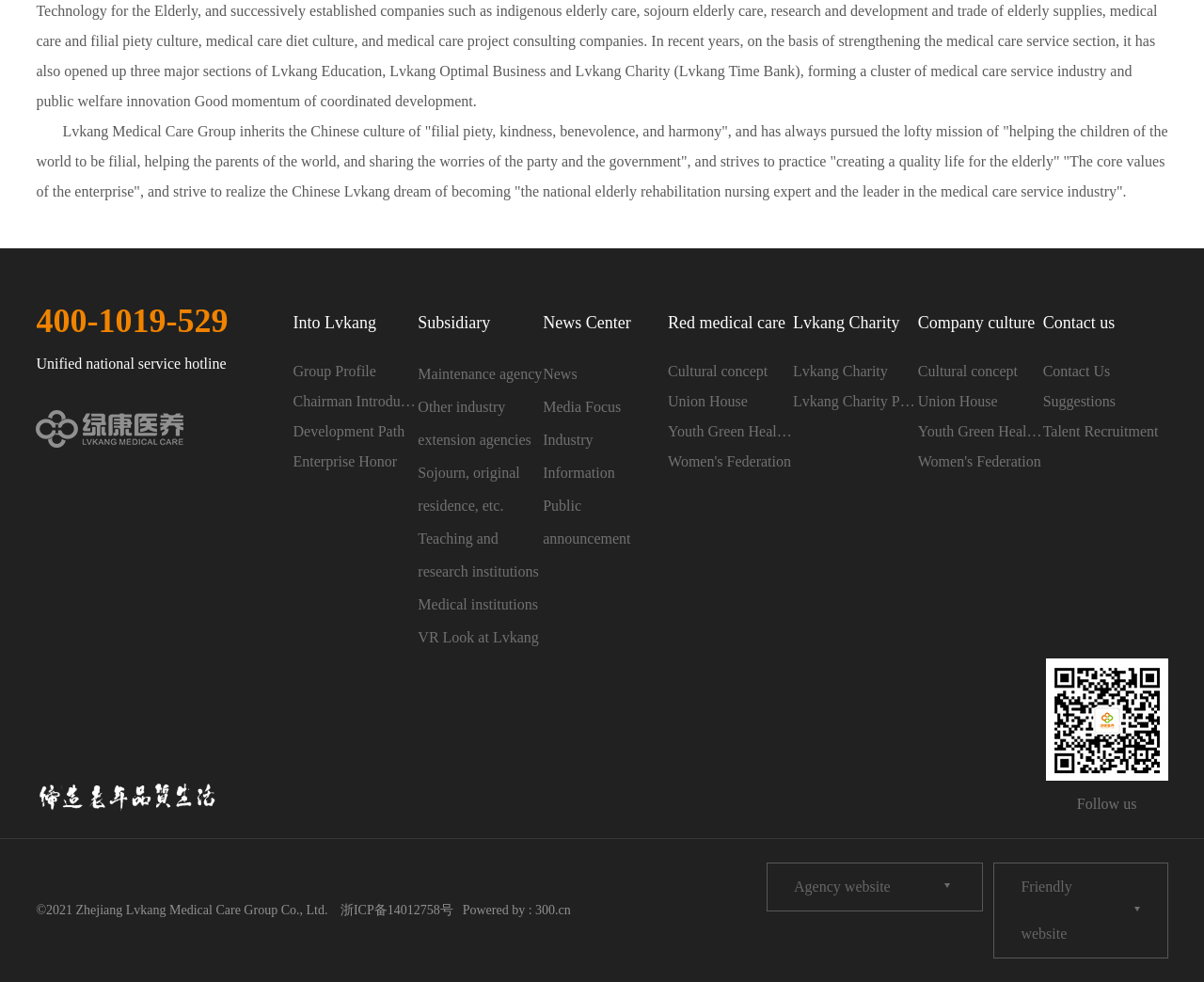Based on the description "Lvkang Charity Platform", find the bounding box of the specified UI element.

[0.659, 0.394, 0.762, 0.424]